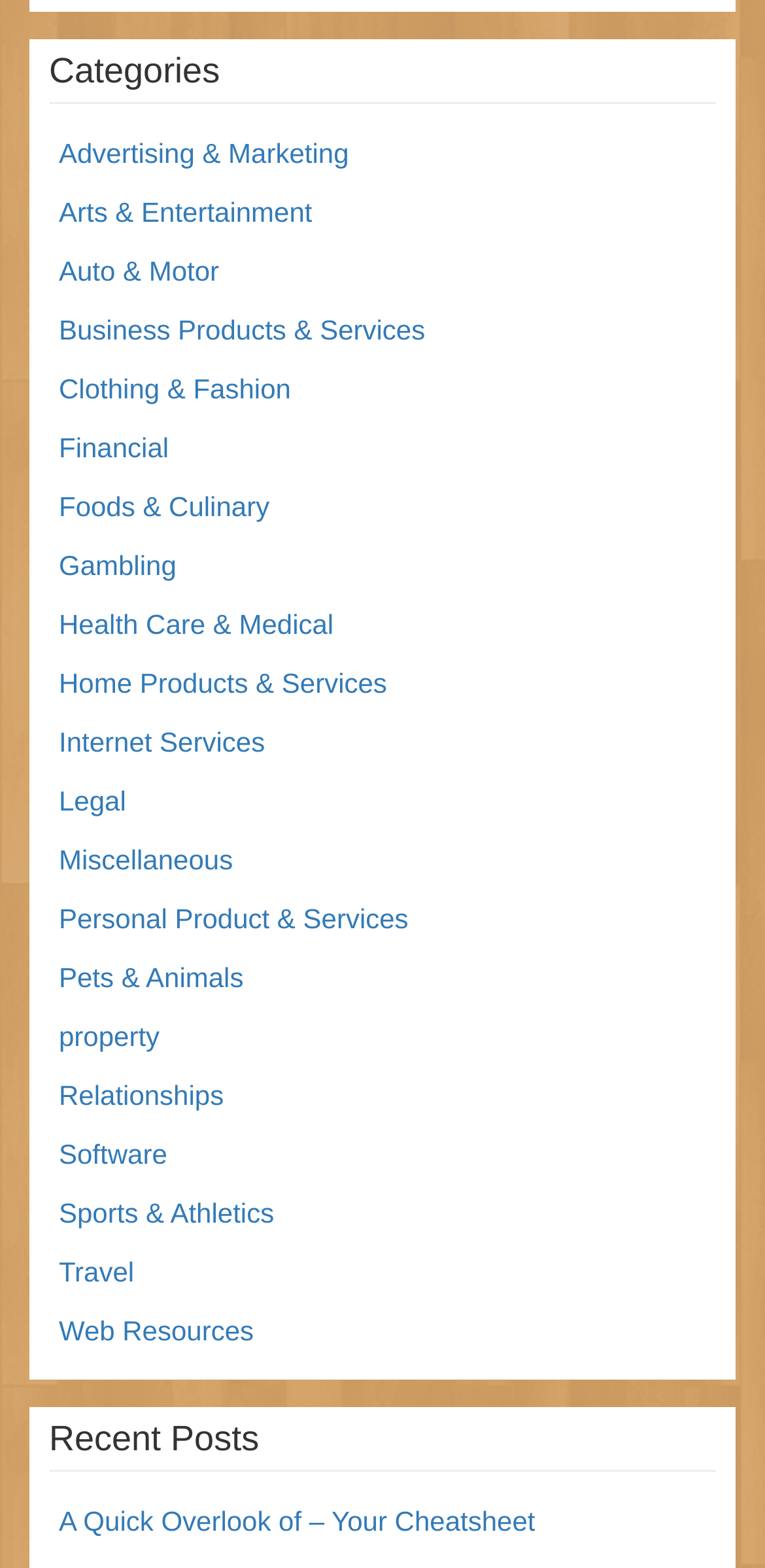Specify the bounding box coordinates for the region that must be clicked to perform the given instruction: "Read A Quick Overlook of – Your Cheatsheet".

[0.077, 0.96, 0.7, 0.98]